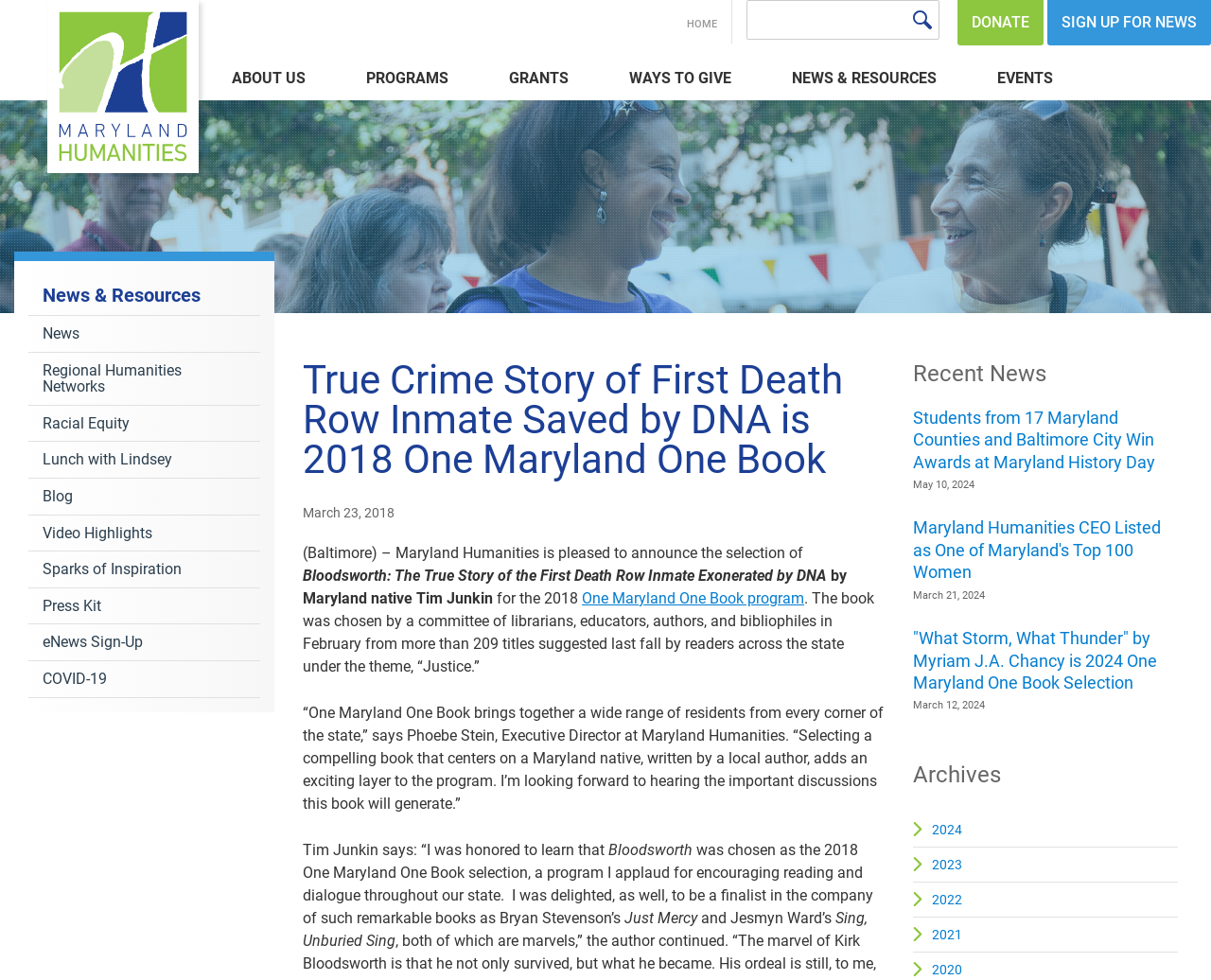Please specify the bounding box coordinates in the format (top-left x, top-left y, bottom-right x, bottom-right y), with all values as floating point numbers between 0 and 1. Identify the bounding box of the UI element described by: Sign Up For News

[0.865, 0.0, 1.0, 0.046]